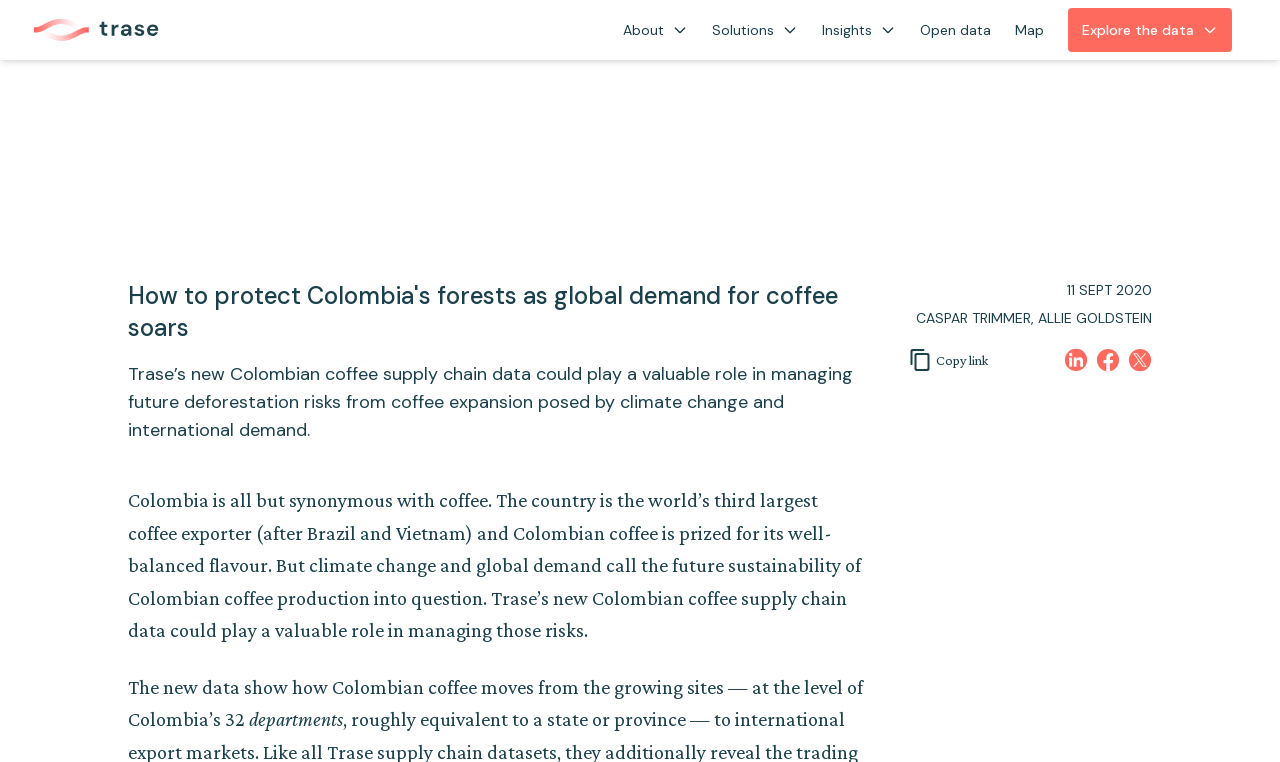Identify and provide the text of the main header on the webpage.

How to protect Colombia's forests as global demand for coffee soars